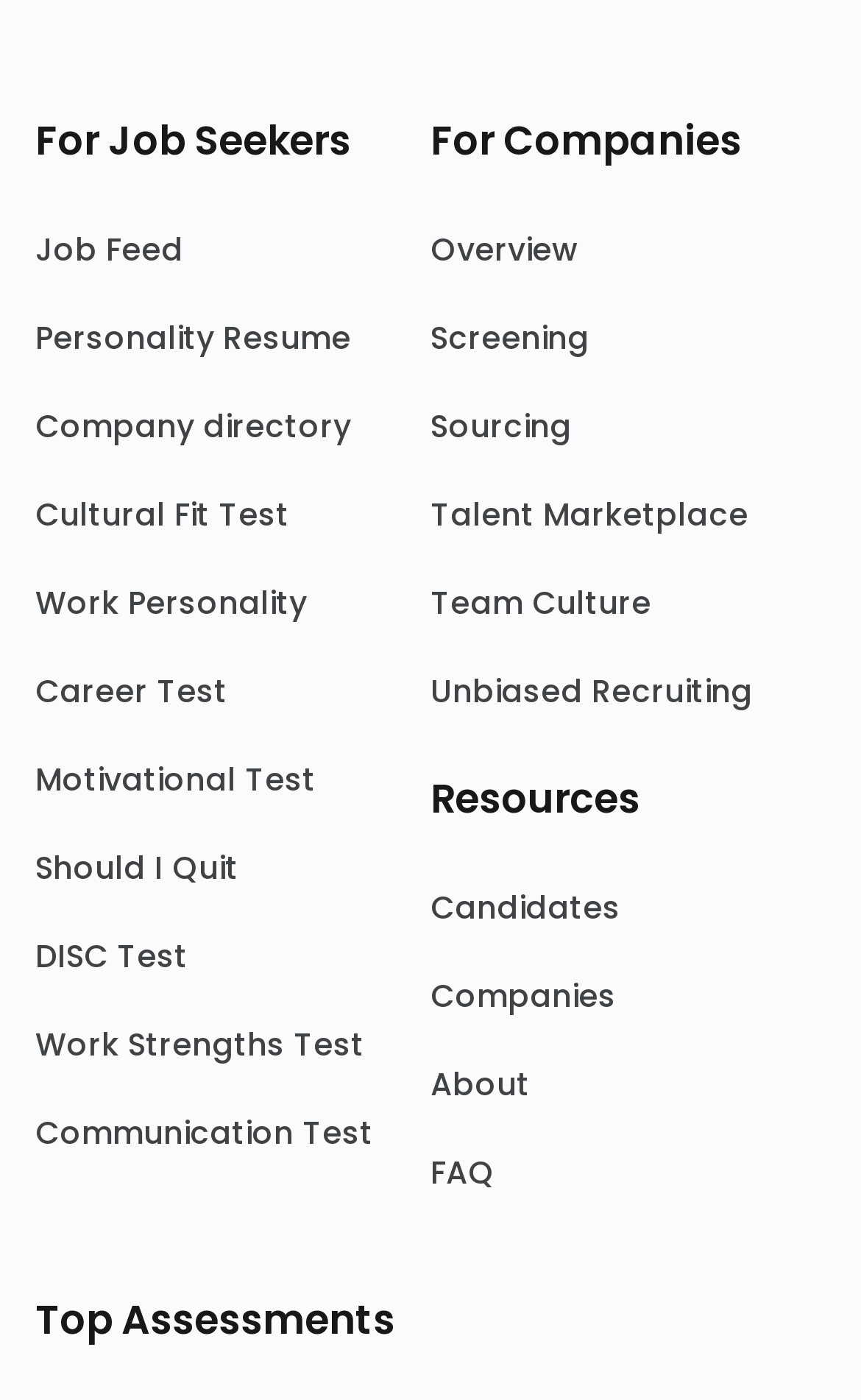Identify the bounding box coordinates of the clickable region to carry out the given instruction: "View top assessments".

[0.041, 0.923, 0.459, 0.962]